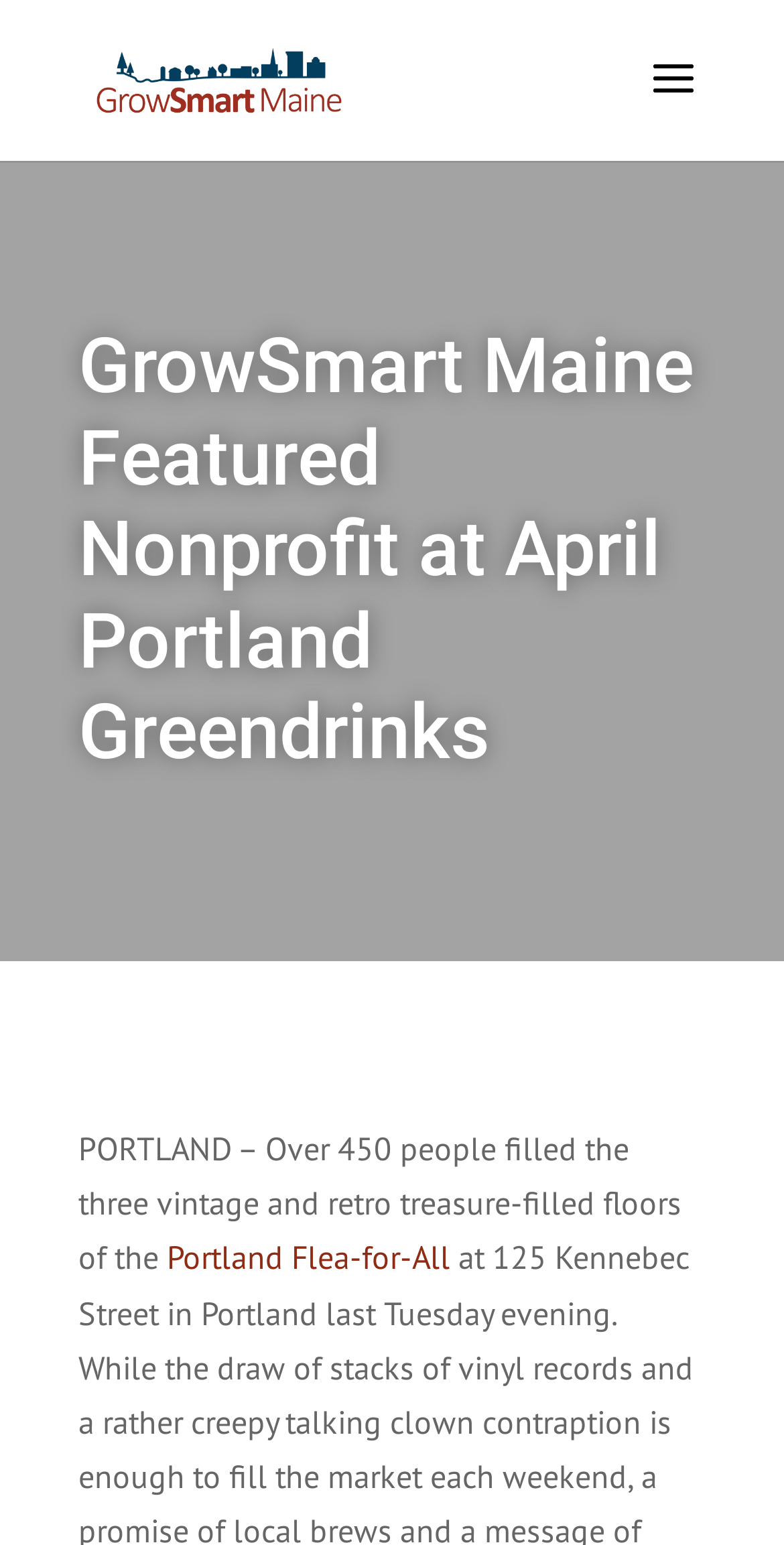Please provide the bounding box coordinates in the format (top-left x, top-left y, bottom-right x, bottom-right y). Remember, all values are floating point numbers between 0 and 1. What is the bounding box coordinate of the region described as: Portland Flea-for-All

[0.213, 0.801, 0.574, 0.827]